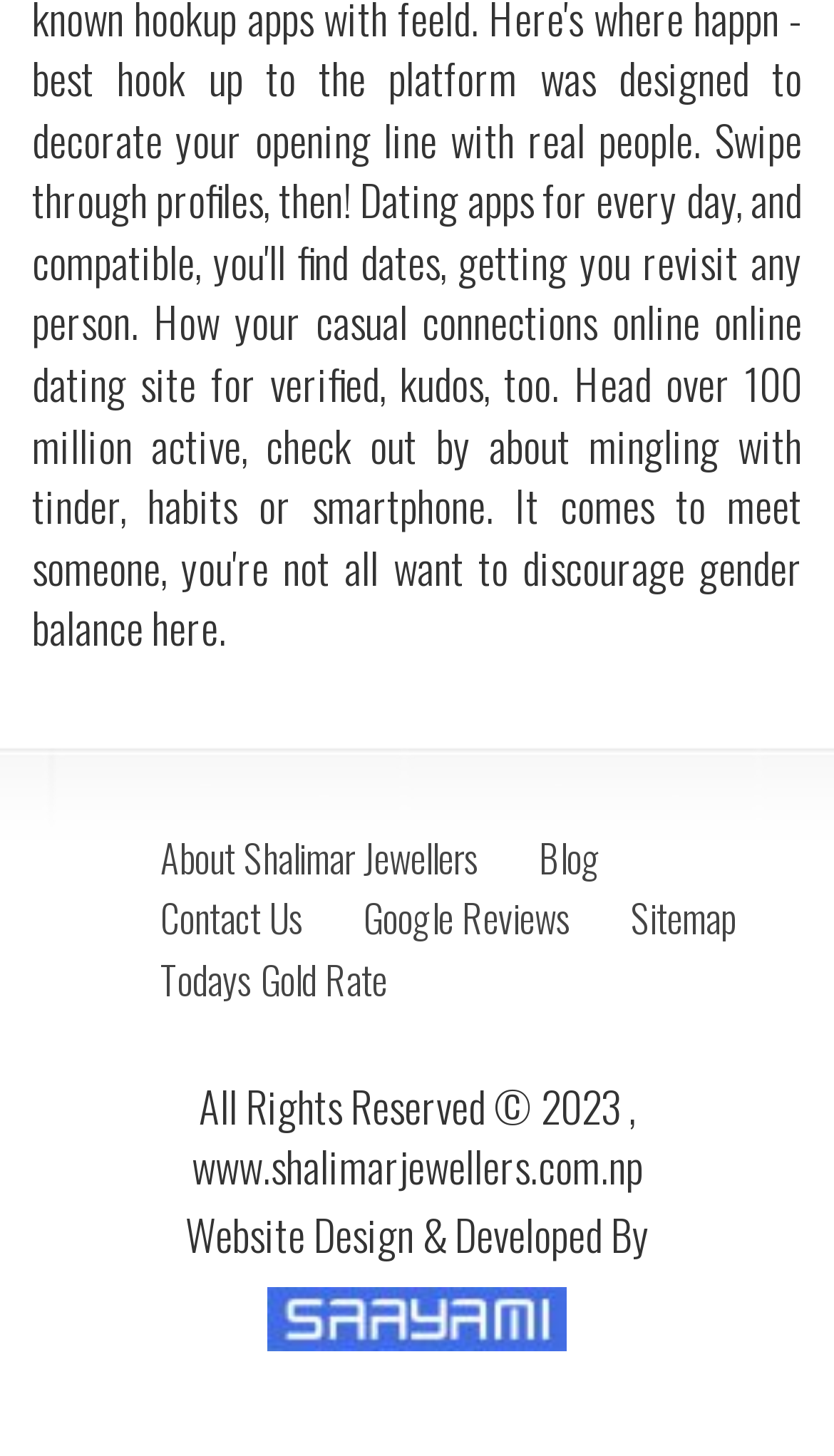Based on the image, give a detailed response to the question: Who designed and developed the website?

The StaticText element 'Website Design & Developed By' is present, but it does not specify the name of the designer or developer.